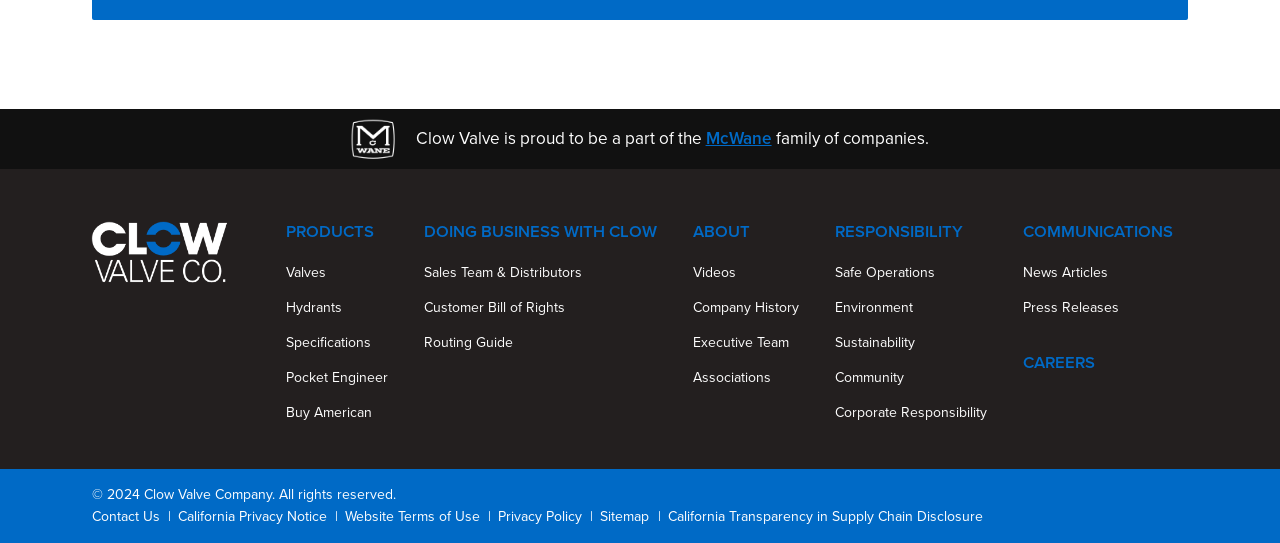How many main categories are there in the website? Based on the image, give a response in one word or a short phrase.

5